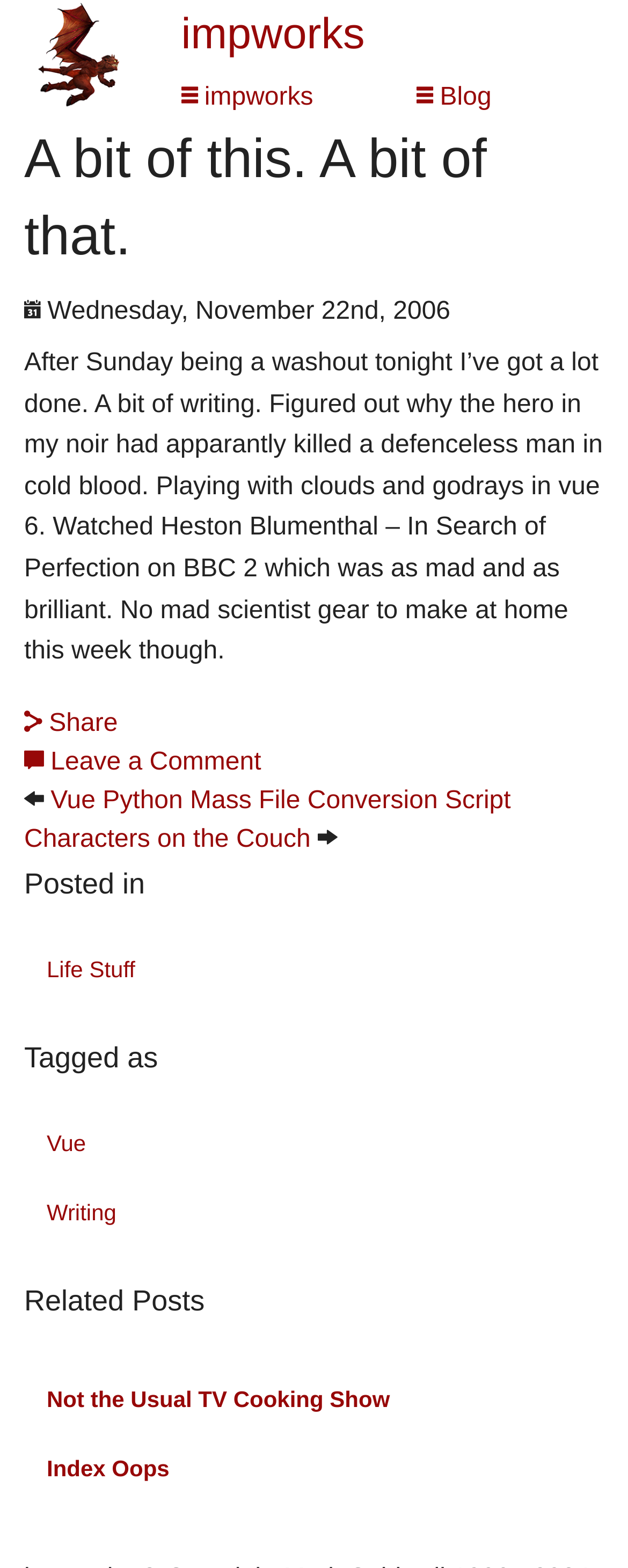Present a detailed account of what is displayed on the webpage.

This webpage appears to be a personal blog, with the title "A bit of this. A bit of that." displayed prominently at the top. The blog's logo, an image of a grinning imp in flight, is located at the top left corner. Below the logo, there is a heading with the blog's name, "impworks", which is also a link.

The main content of the page is an article, which takes up most of the page's width. The article's title is not explicitly stated, but it appears to be a personal update or journal entry. The text describes the author's activities, including writing, figuring out a plot point in their noir story, and watching a TV show.

Below the article, there are several links and headings. There is a "Leave a Comment" link, followed by links to other blog posts, including "Vue Python Mass File Conversion Script" and "Characters on the Couch". The "Posted in" and "Tagged as" headings are followed by links to categories, such as "Life Stuff", "Vue", and "Writing". Finally, there is a "Related Posts" heading, which lists links to other related blog posts, including "Not the Usual TV Cooking Show" and "Index Oops".

At the top right corner, there are links to other sections of the blog, including "impworks" and "Blog".